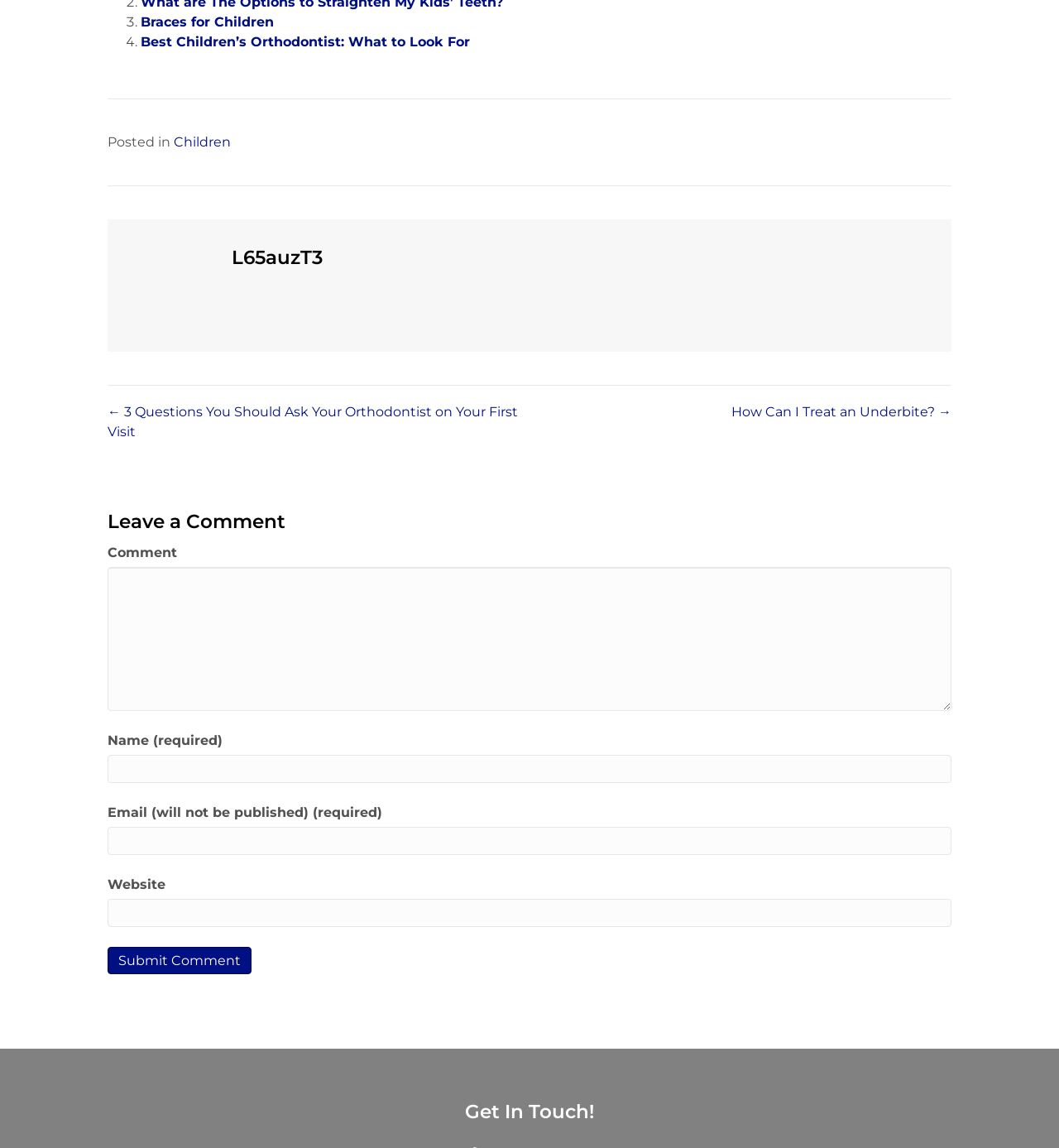Kindly provide the bounding box coordinates of the section you need to click on to fulfill the given instruction: "Click on the button 'Submit Comment'".

[0.102, 0.825, 0.238, 0.849]